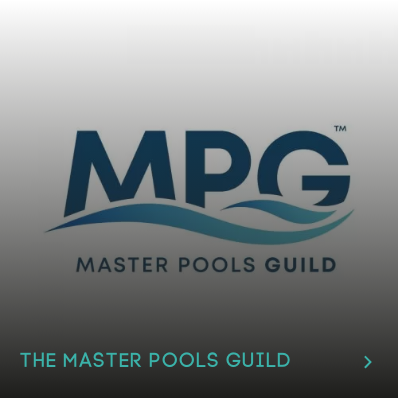Describe thoroughly the contents of the image.

The image features the logo of the "Master Pools Guild," prominently presented in a modern design. The logo showcases the initials "MPG" in bold lettering, with the words "MASTER POOLS GUILD" displayed beneath in a clean, professional font. An aesthetic wave element beneath the text adds a dynamic touch, symbolizing water and pool-related expertise. This visual representation highlights the guild's commitment to quality and excellence in pool construction and design services. The logo is essential for branding within the swimming pool industry, reinforcing the guild's reputation as a leader and authority in pool craftsmanship.